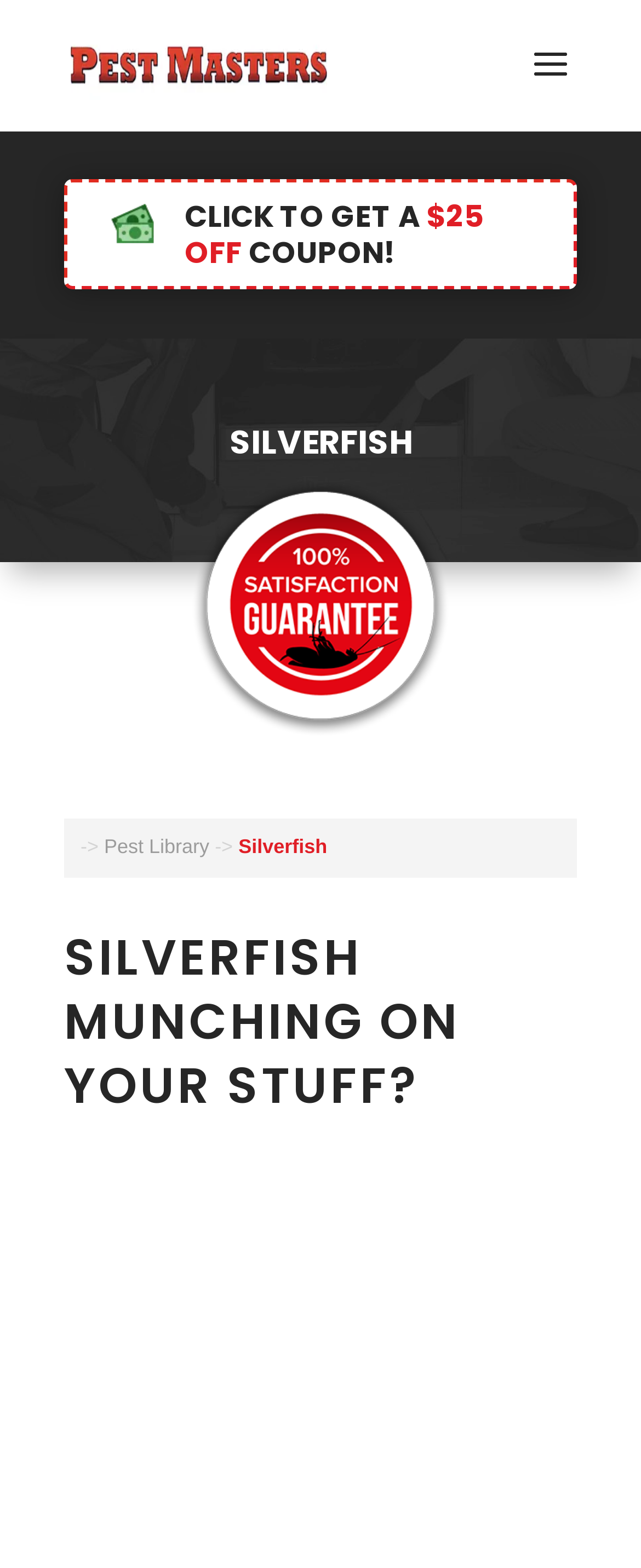Answer the question below in one word or phrase:
Where can I find more information about pests?

Pest Library